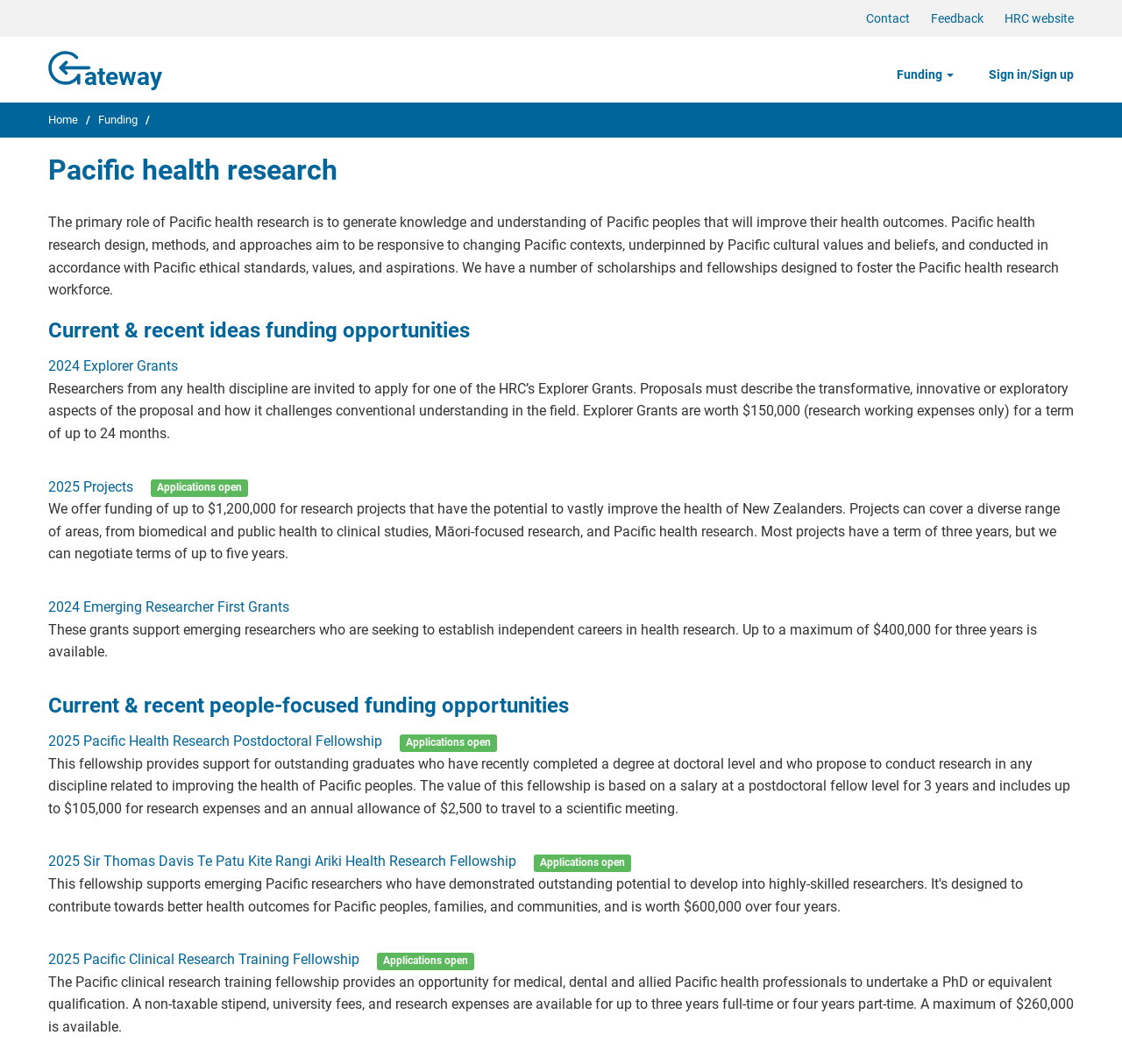Identify the bounding box coordinates of the specific part of the webpage to click to complete this instruction: "View 2025 Projects".

[0.043, 0.449, 0.119, 0.465]